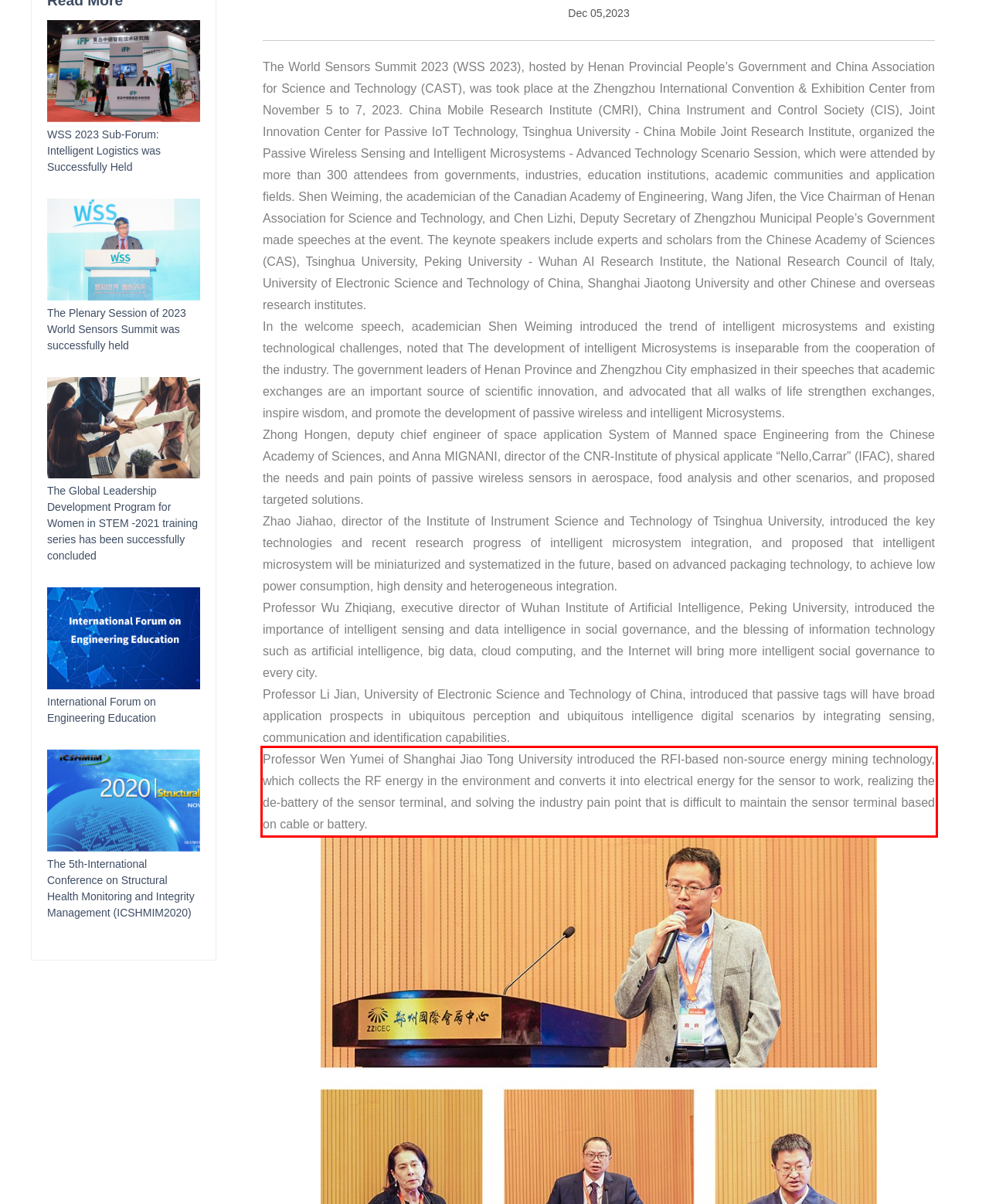Given a webpage screenshot with a red bounding box, perform OCR to read and deliver the text enclosed by the red bounding box.

Professor Wen Yumei of Shanghai Jiao Tong University introduced the RFI-based non-source energy mining technology, which collects the RF energy in the environment and converts it into electrical energy for the sensor to work, realizing the de-battery of the sensor terminal, and solving the industry pain point that is difficult to maintain the sensor terminal based on cable or battery.